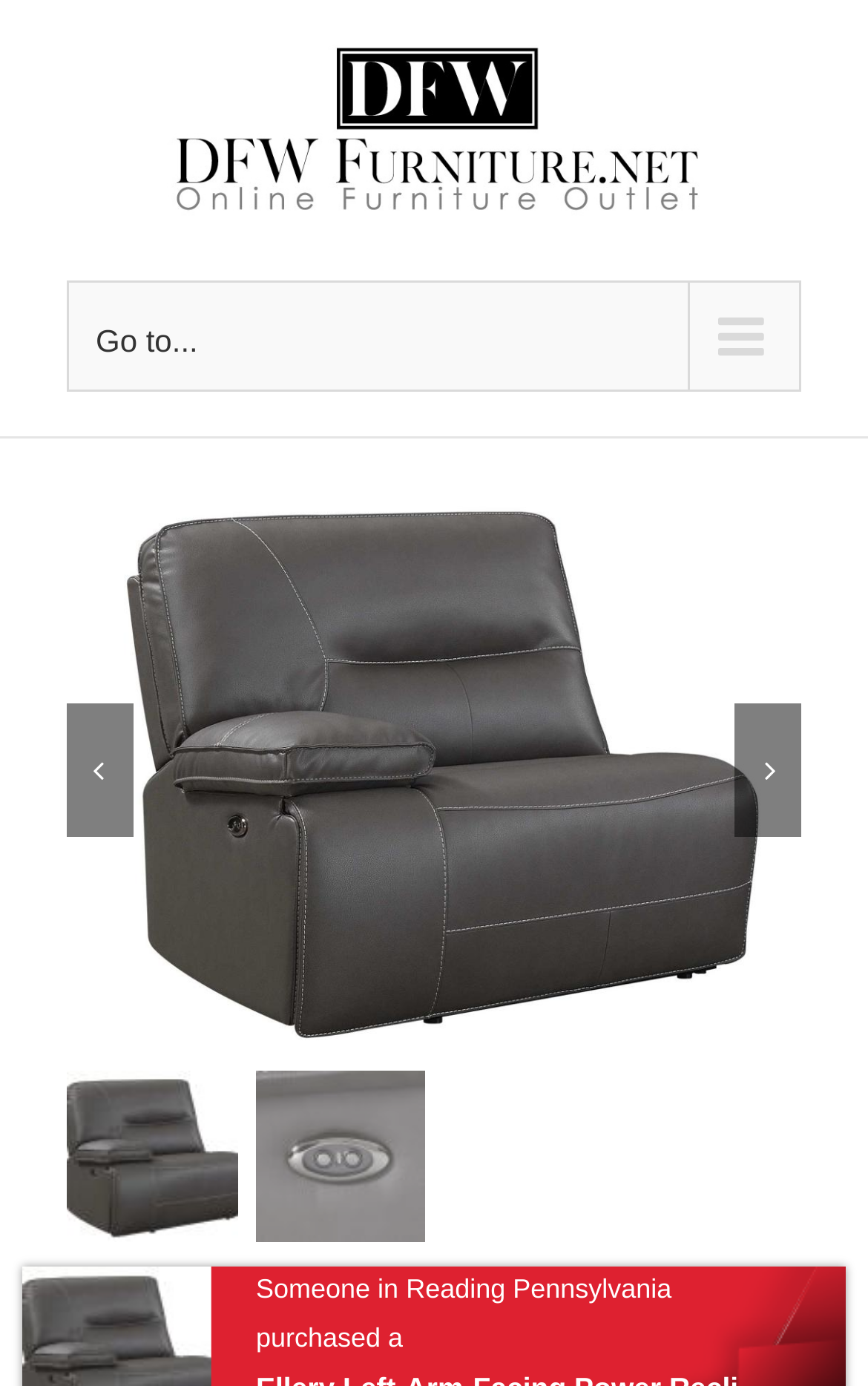How many navigation links are there?
Please give a detailed and elaborate answer to the question.

I found the answer by looking at the navigation element, which contains two links: 'Go to...' and 'Main Menu Mobile'.